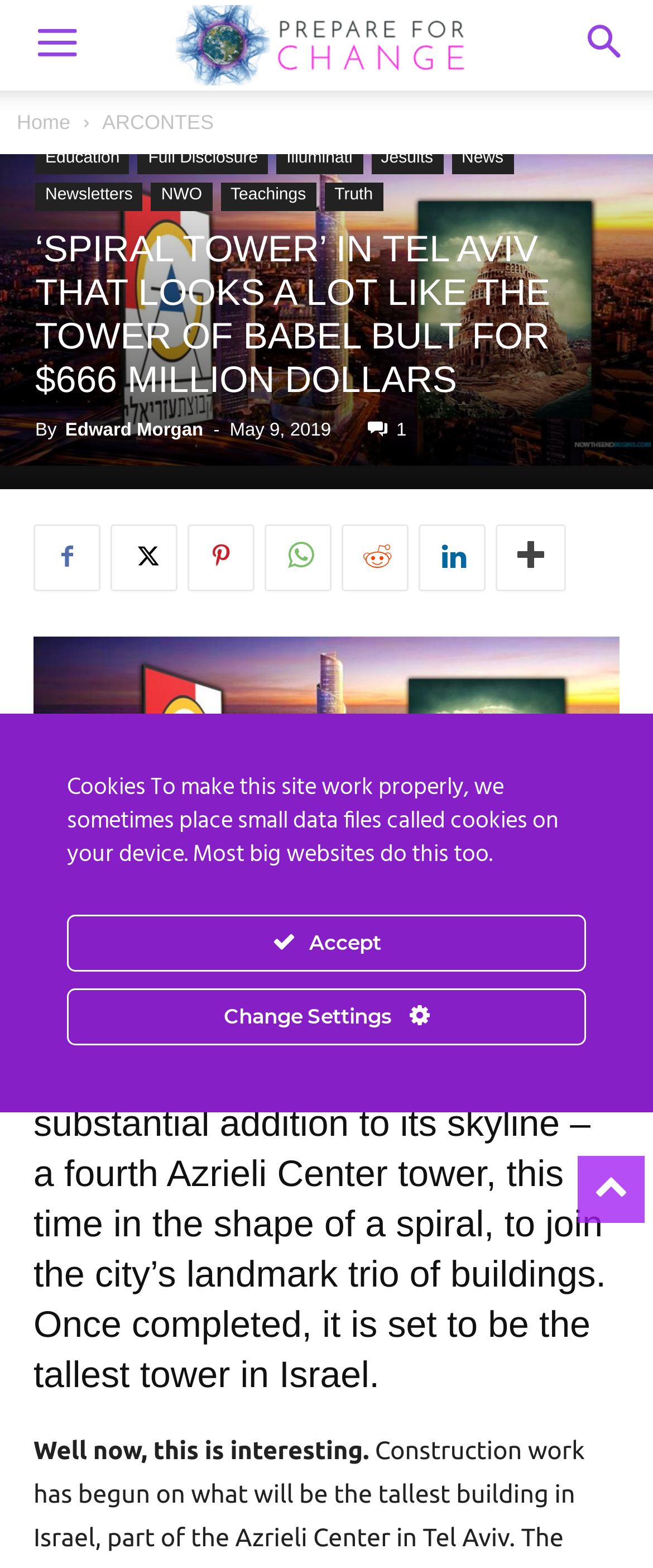Locate the bounding box coordinates of the clickable region to complete the following instruction: "Read the latest News."

[0.691, 0.093, 0.786, 0.111]